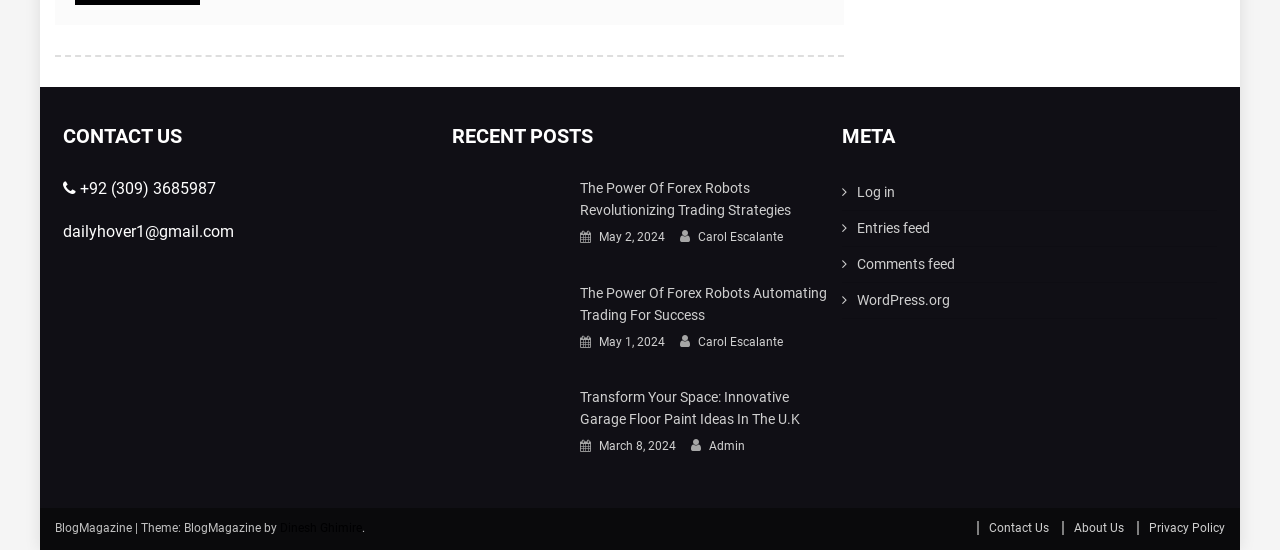How many meta links are there?
Answer with a single word or short phrase according to what you see in the image.

4